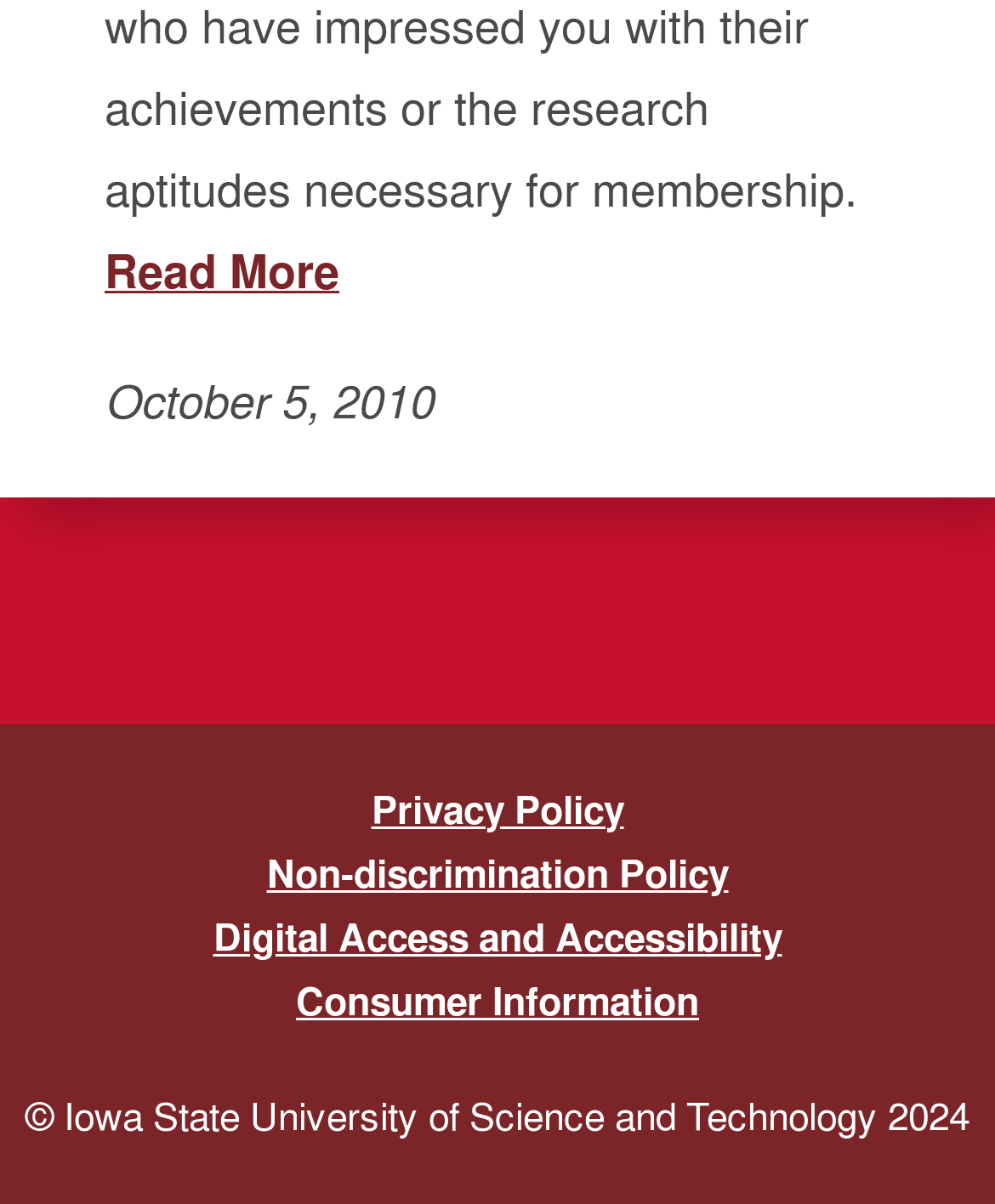What is the year of copyright mentioned on the webpage?
Please provide a comprehensive answer to the question based on the webpage screenshot.

The year '2024' is mentioned on the webpage as the year of copyright, which can be found in the StaticText element with bounding box coordinates [0.026, 0.905, 0.974, 0.95].